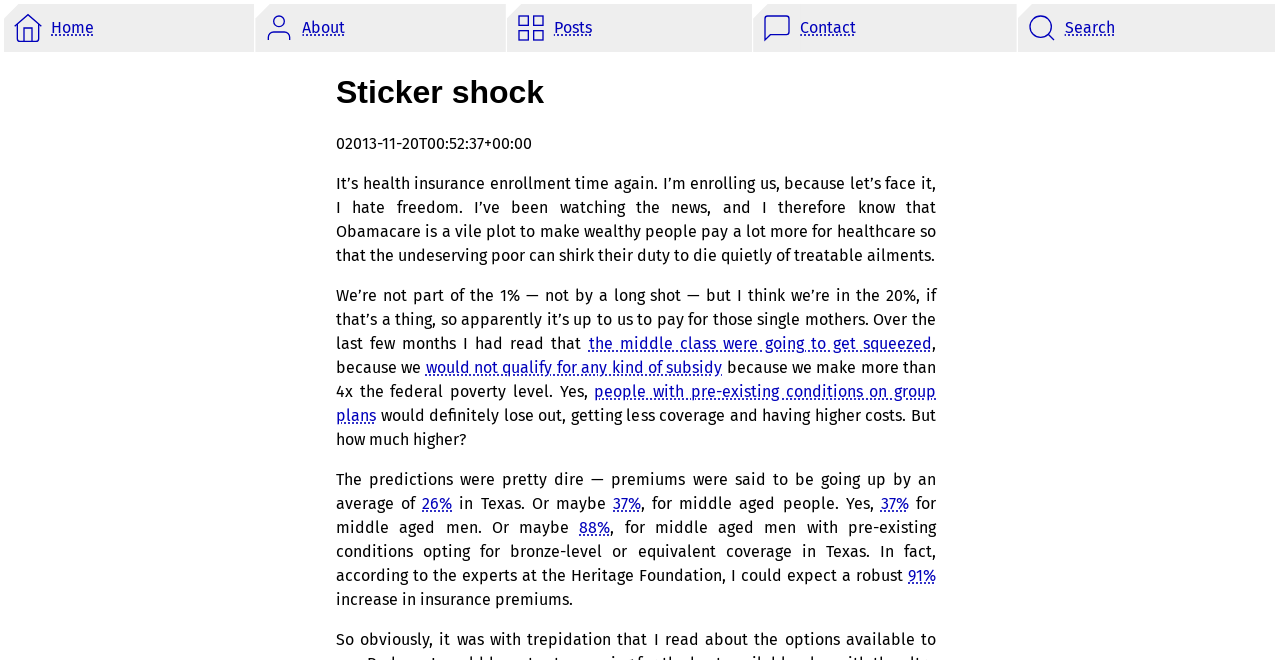Describe all the key features of the webpage in detail.

The webpage appears to be a blog post titled "Sticker shock" on a website called "mathew's web site". At the top of the page, there is a navigation menu with five links: "Home", "About", "Posts", "Contact", and "Search", each accompanied by a small image. 

Below the navigation menu, there is a header section with the title "Sticker shock" and a timestamp "2013-11-20T00:52:37+00:00". 

The main content of the page is a lengthy article discussing health insurance enrollment and the author's experience with Obamacare. The article is divided into several paragraphs, with some links embedded within the text. The author expresses their frustration with the healthcare system and discusses how middle-class individuals like themselves may be affected by the new policies. 

Throughout the article, there are several links to external sources, including references to specific statistics and predictions about premium increases. The text is dense and informative, with the author providing their personal perspective on the healthcare debate.